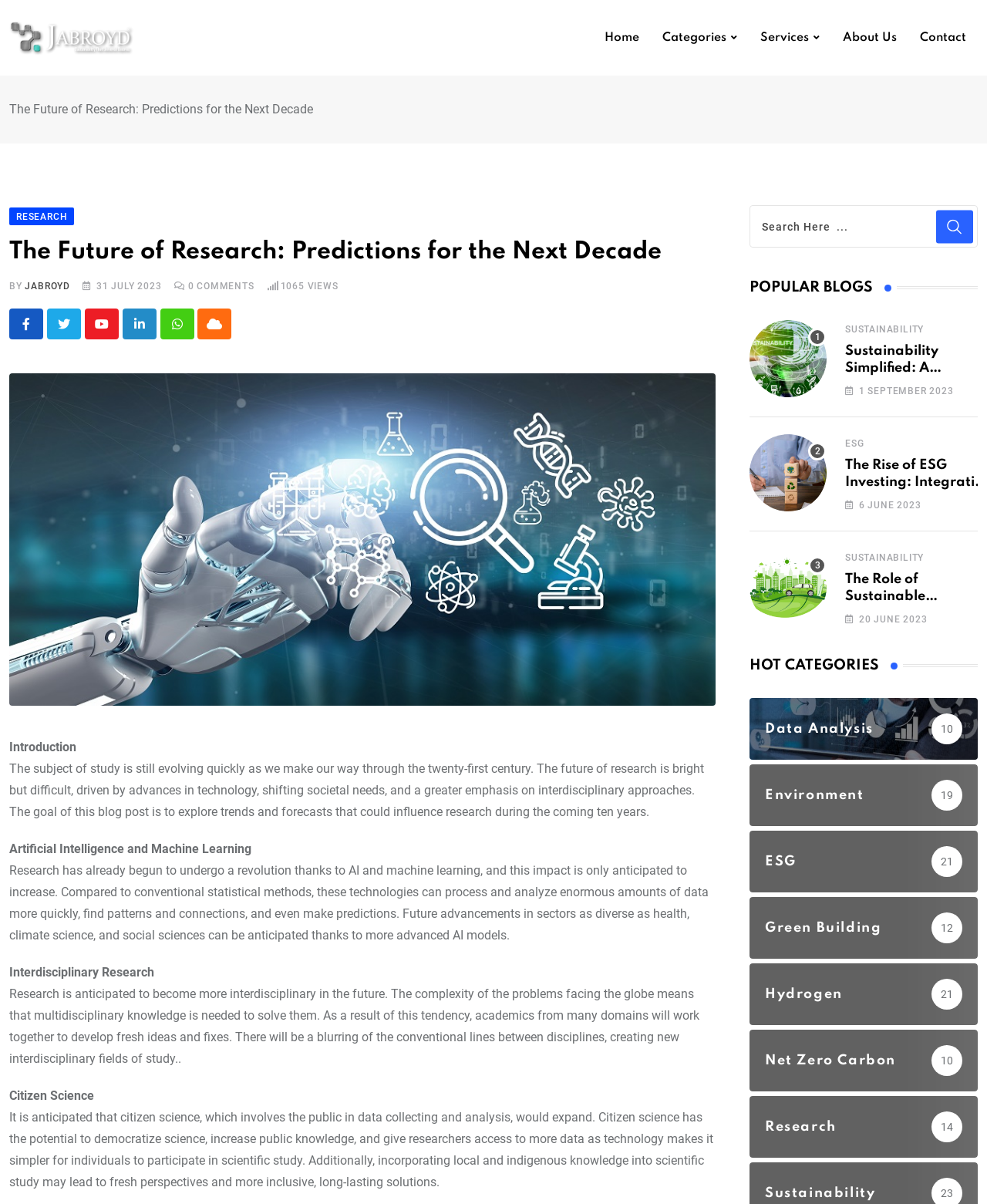Locate the primary headline on the webpage and provide its text.

The Future of Research: Predictions for the Next Decade